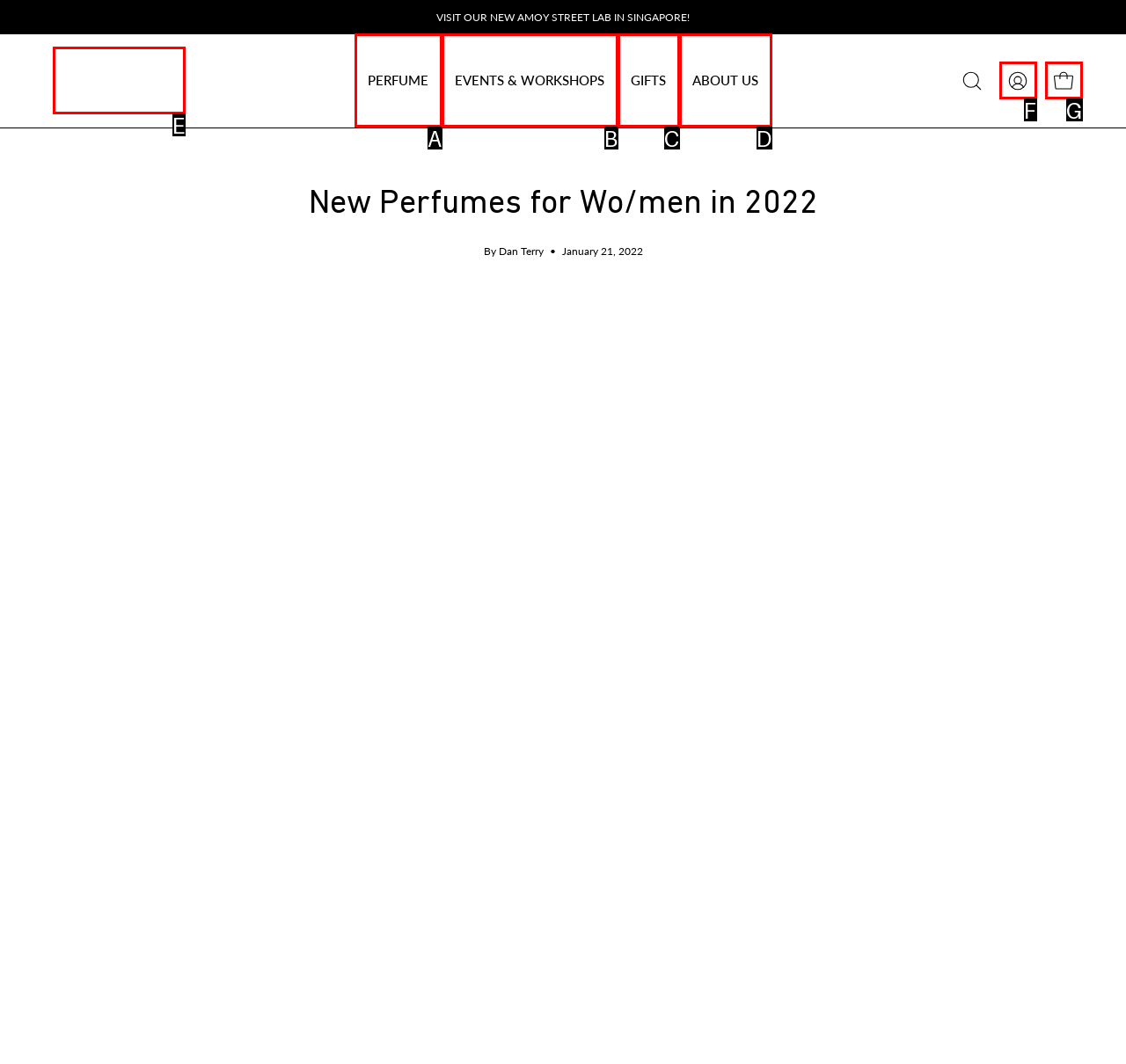From the provided options, pick the HTML element that matches the description: About Us. Respond with the letter corresponding to your choice.

D